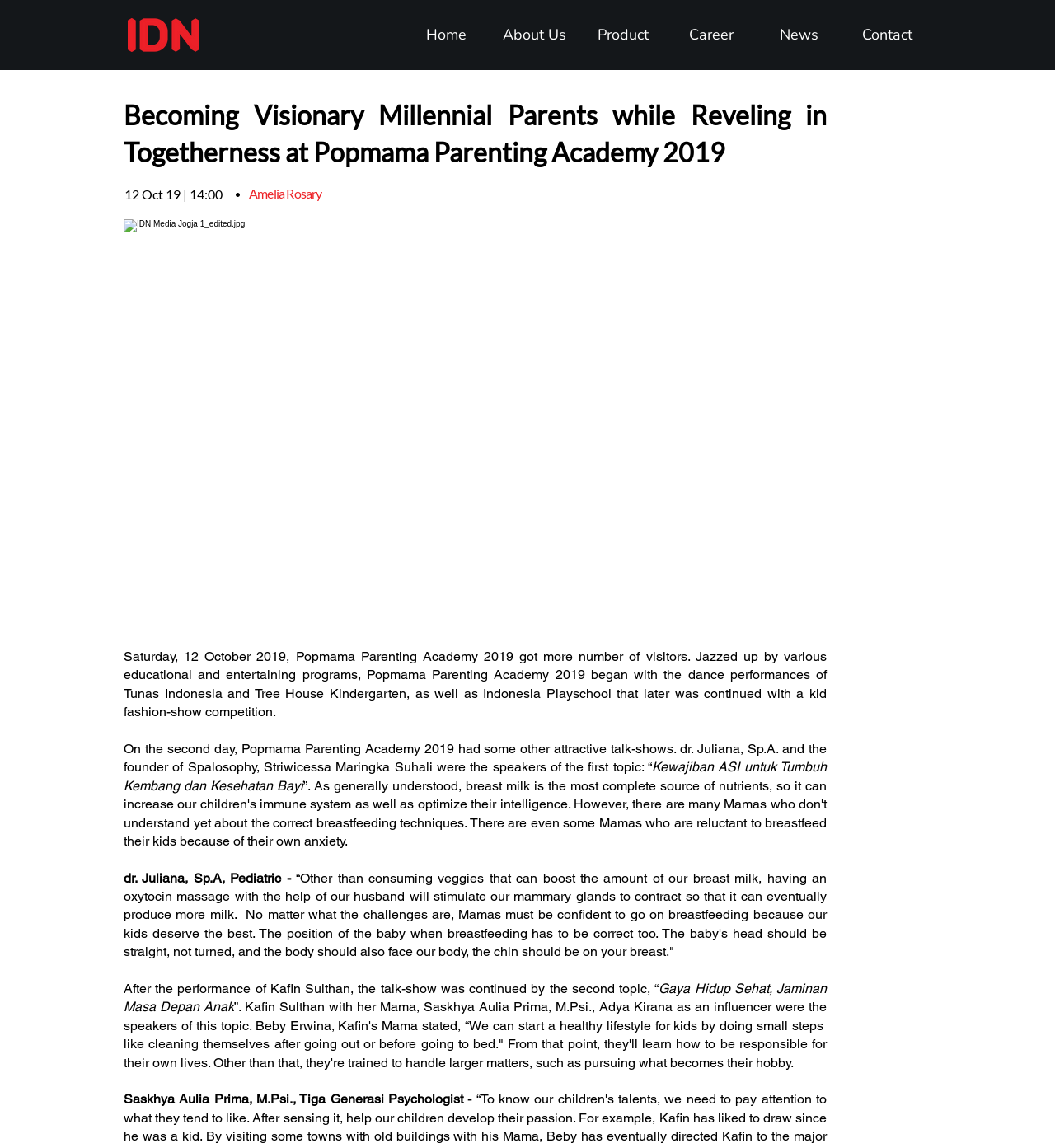Identify and generate the primary title of the webpage.

Becoming Visionary Millennial Parents while Reveling in Togetherness at Popmama Parenting Academy 2019